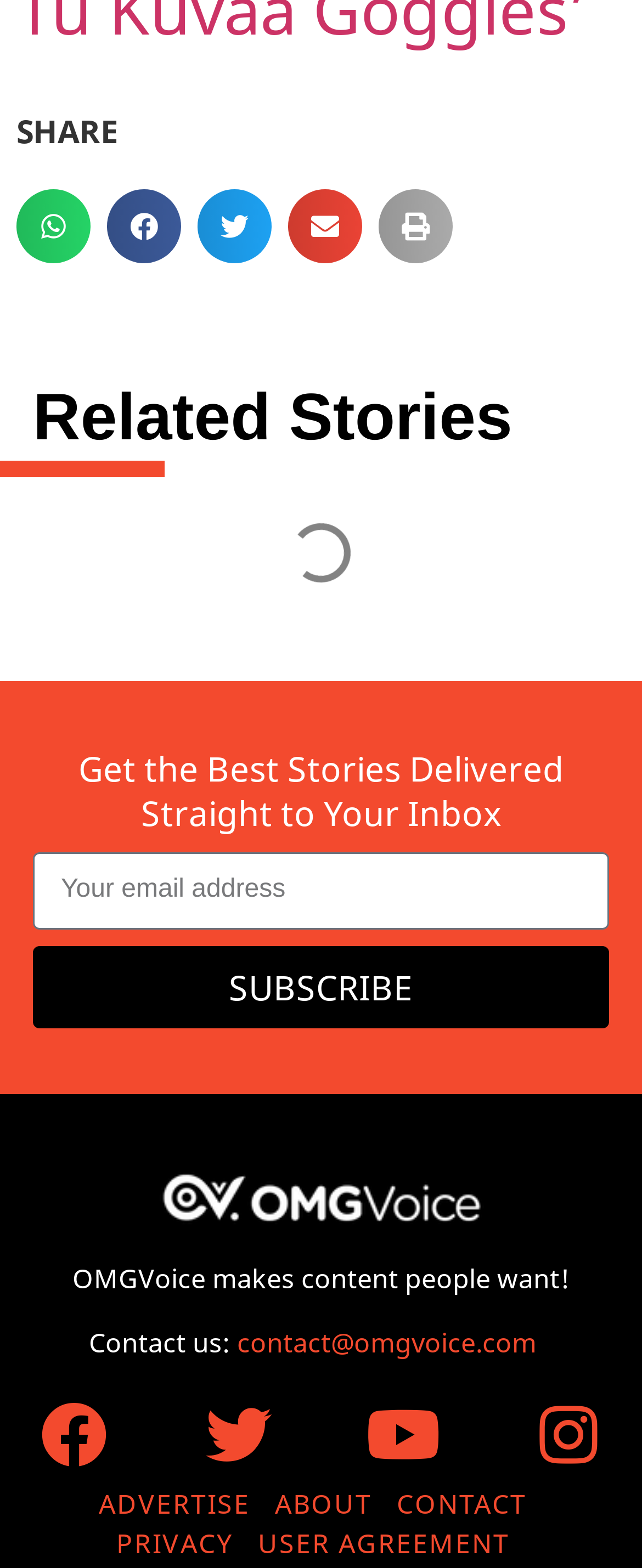Could you find the bounding box coordinates of the clickable area to complete this instruction: "Share on whatsapp"?

[0.026, 0.12, 0.141, 0.167]